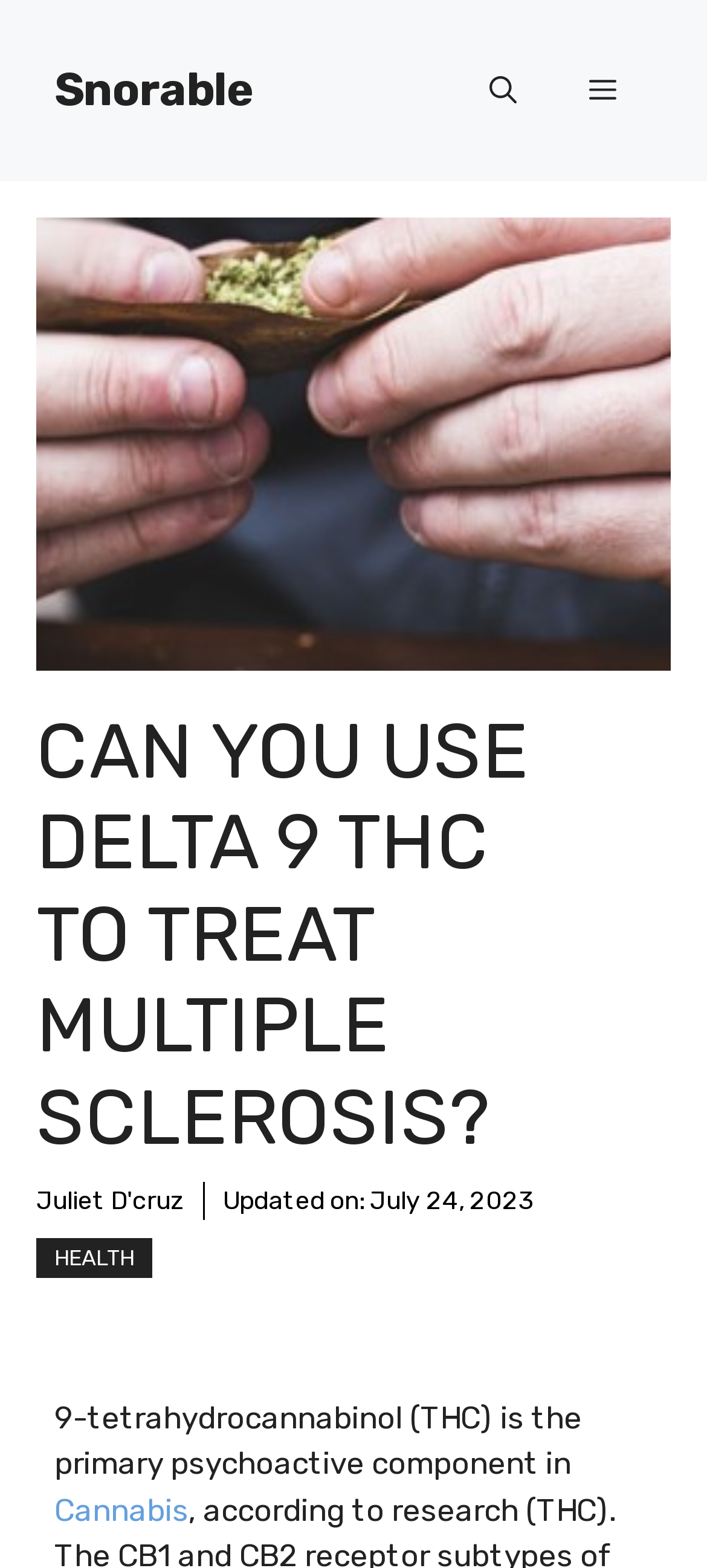Provide the bounding box coordinates, formatted as (top-left x, top-left y, bottom-right x, bottom-right y), with all values being floating point numbers between 0 and 1. Identify the bounding box of the UI element that matches the description: aria-label="Open search"

[0.641, 0.023, 0.782, 0.092]